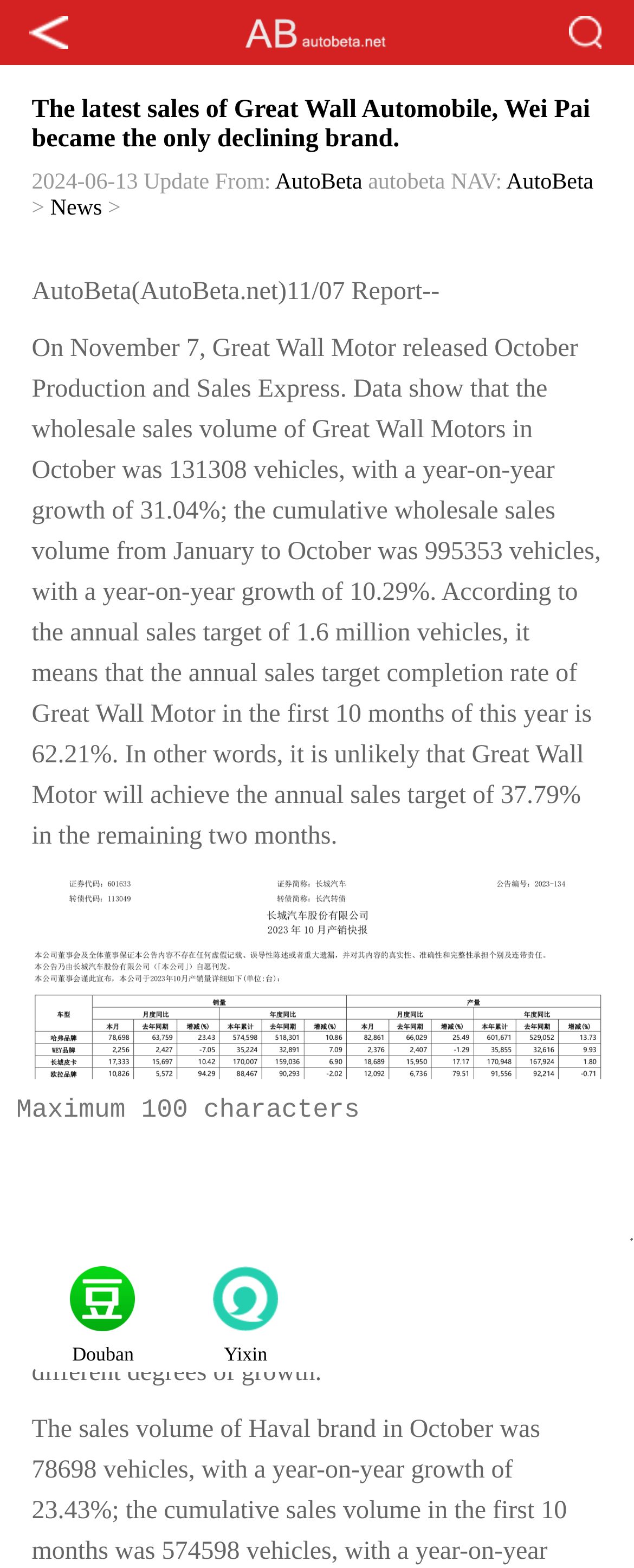Identify the bounding box coordinates for the UI element described as follows: "placeholder="Maximum 100 characters"". Ensure the coordinates are four float numbers between 0 and 1, formatted as [left, top, right, bottom].

[0.0, 0.688, 1.0, 0.792]